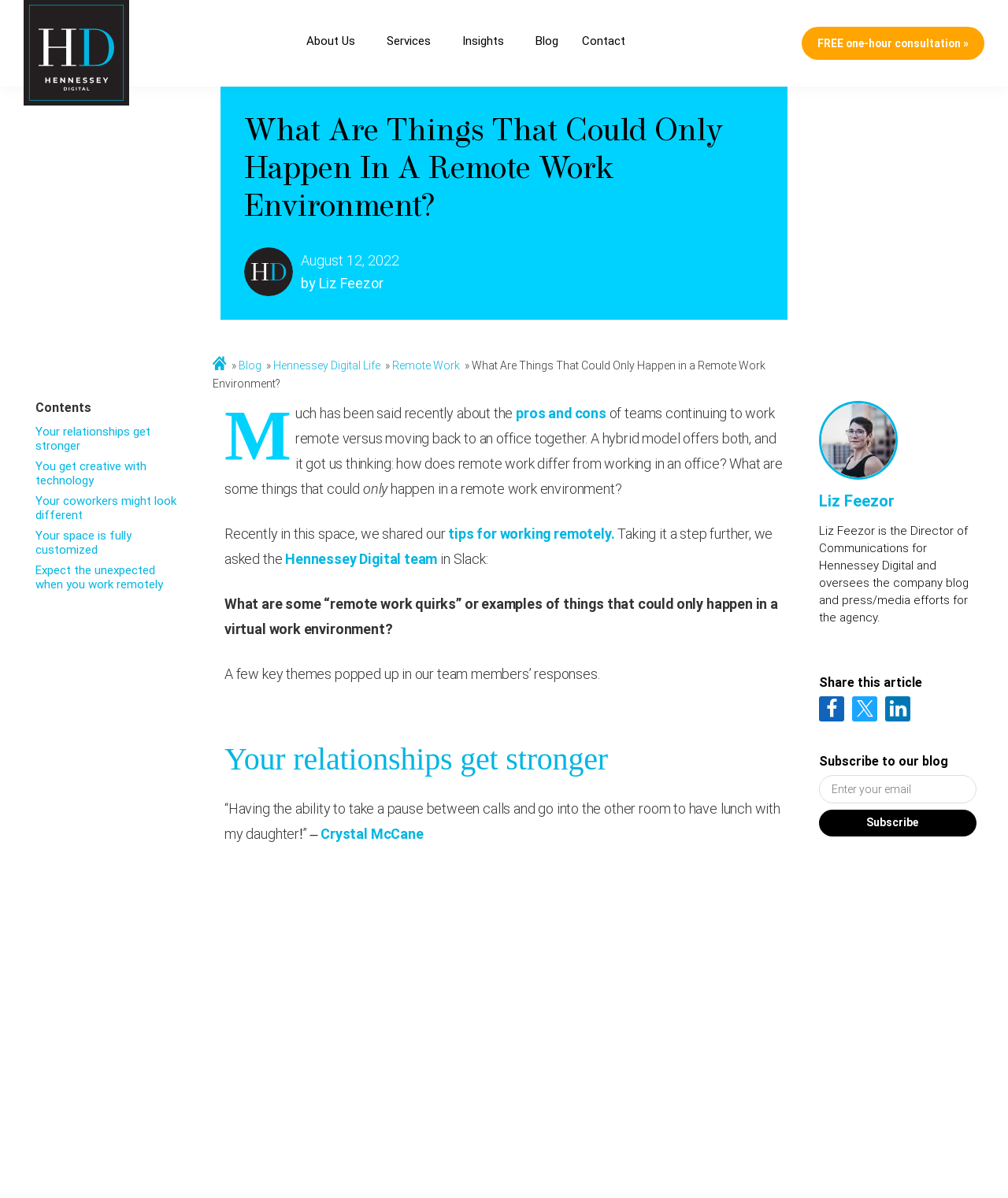Who is the author of the blog post?
Please answer the question with a single word or phrase, referencing the image.

Liz Feezor